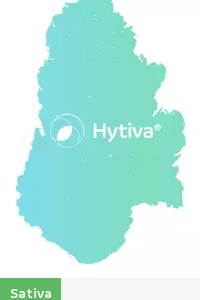What is the logo displayed in the center of the image?
Please use the visual content to give a single word or phrase answer.

Hytiva logo